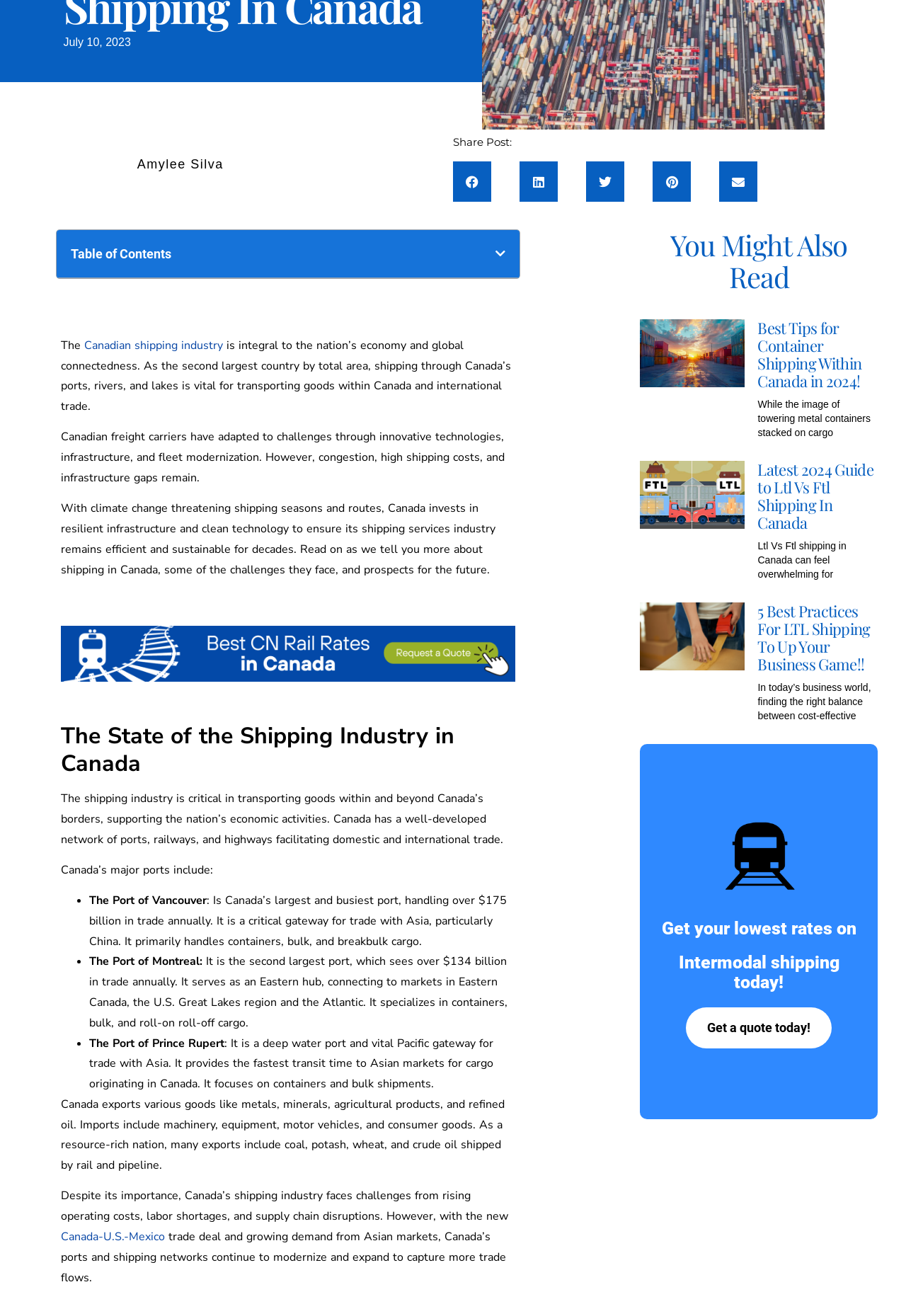Identify the bounding box of the UI component described as: "Get a quote today!".

[0.757, 0.765, 0.918, 0.797]